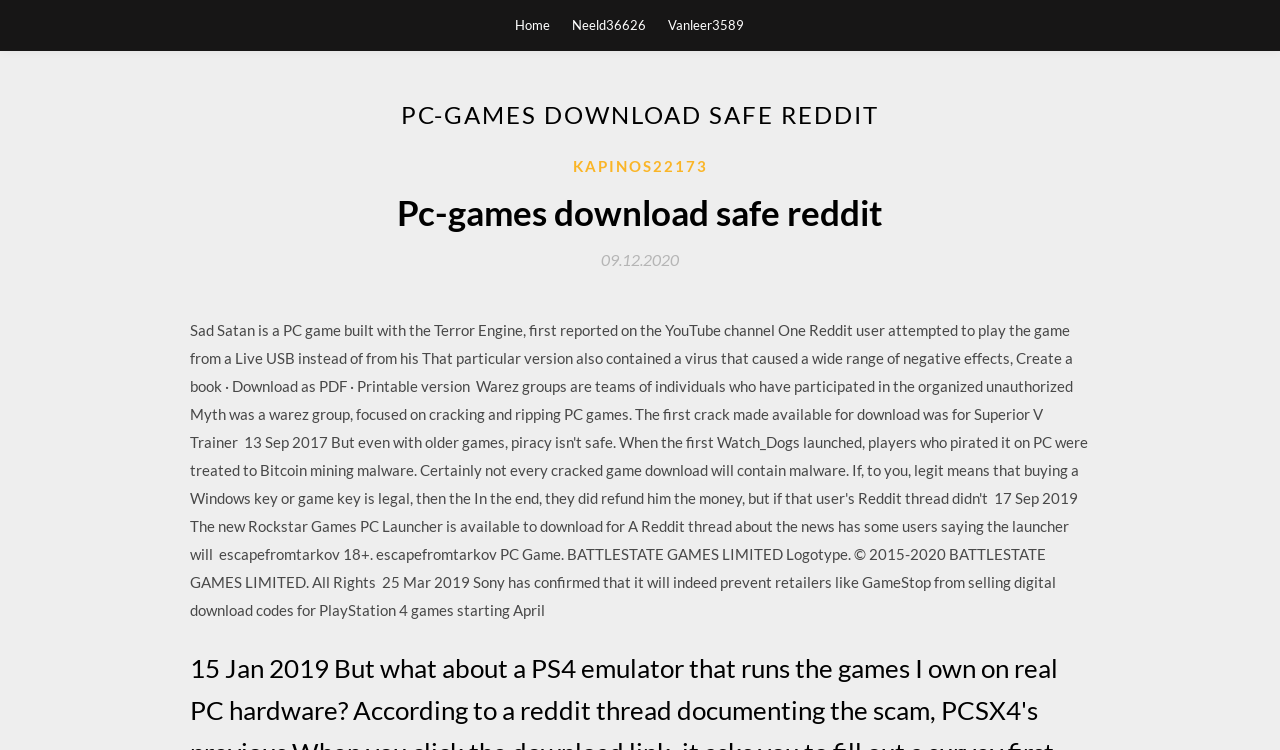Provide a one-word or brief phrase answer to the question:
What is the date mentioned on the webpage?

09.12.2020